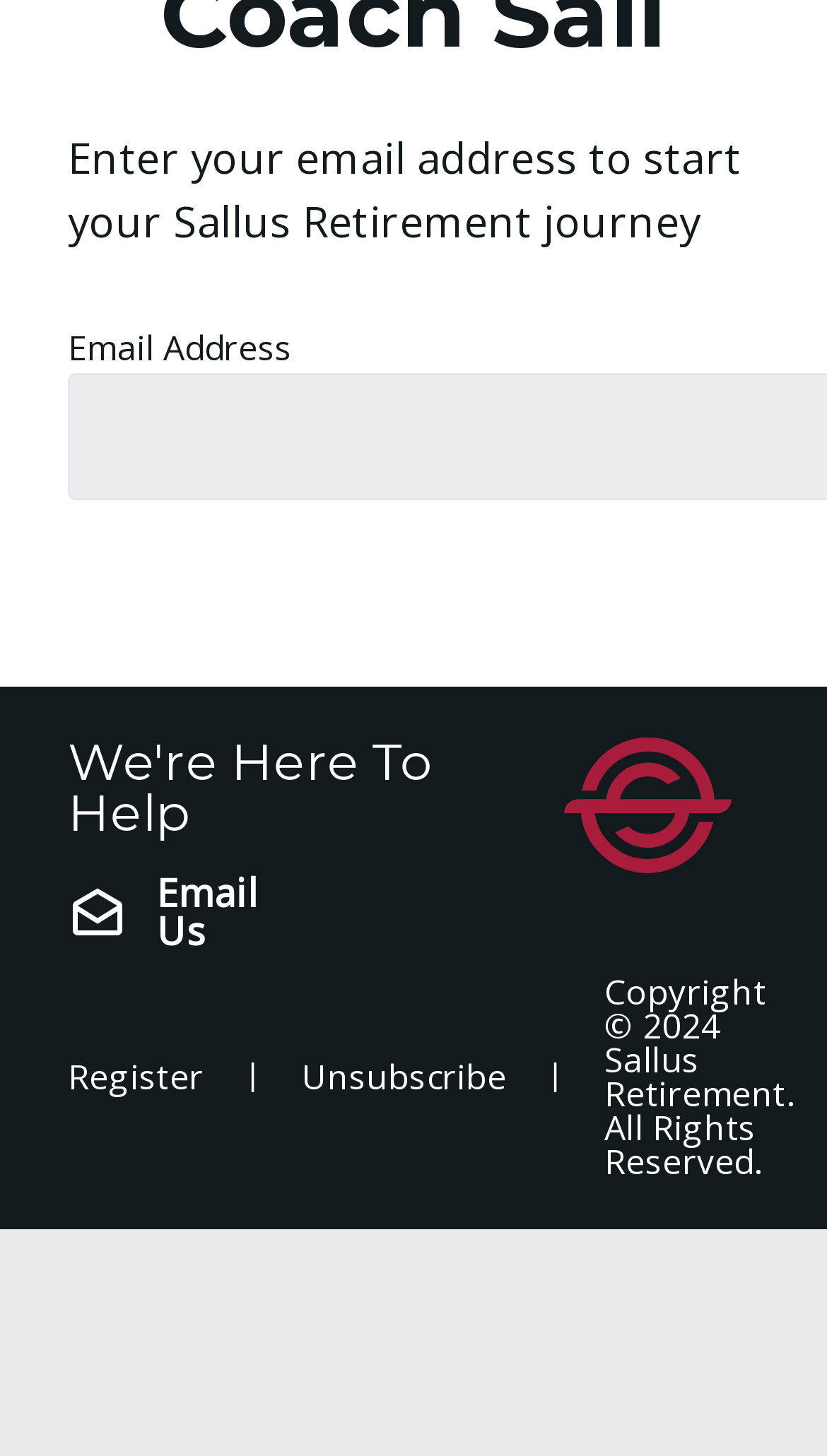Identify the bounding box of the HTML element described as: "Register".

[0.082, 0.728, 0.247, 0.751]